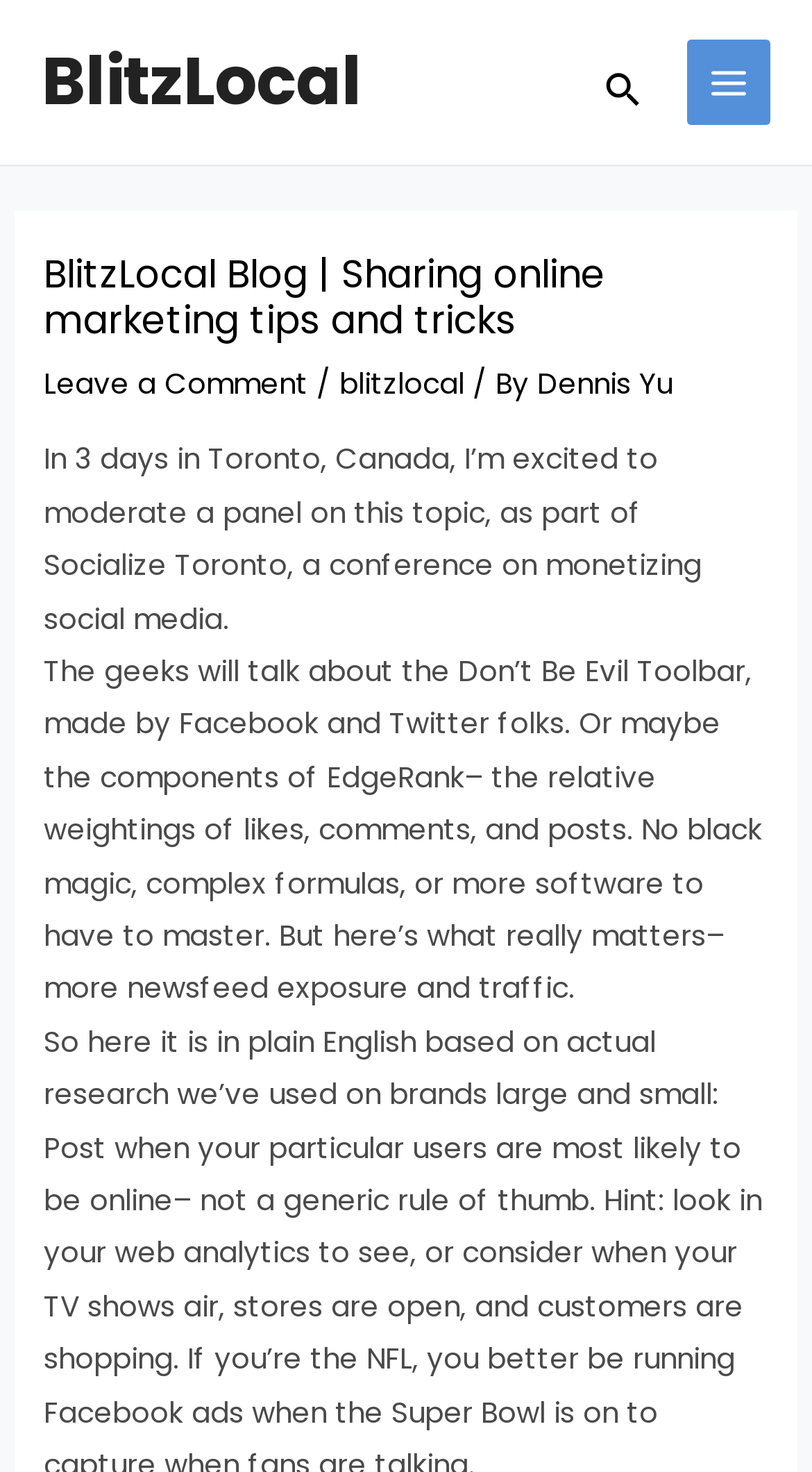Using the element description Powered by Shopify, predict the bounding box coordinates for the UI element. Provide the coordinates in (top-left x, top-left y, bottom-right x, bottom-right y) format with values ranging from 0 to 1.

None